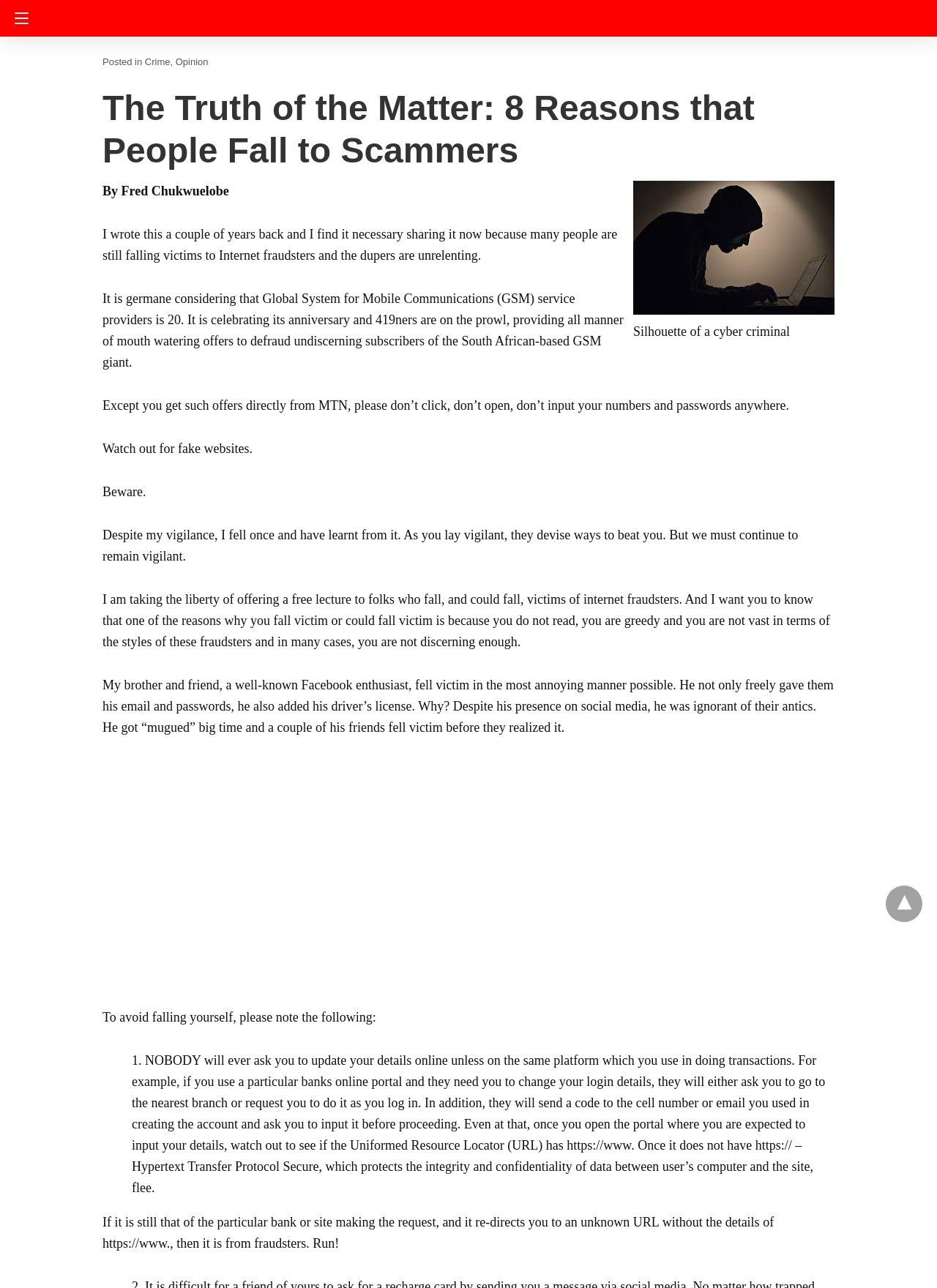What is the advice given to avoid falling victim to internet fraudsters?
Answer the question with as much detail as you can, using the image as a reference.

The article advises readers to be vigilant and discerning to avoid falling victim to internet fraudsters, and also provides tips on how to identify and avoid scams.